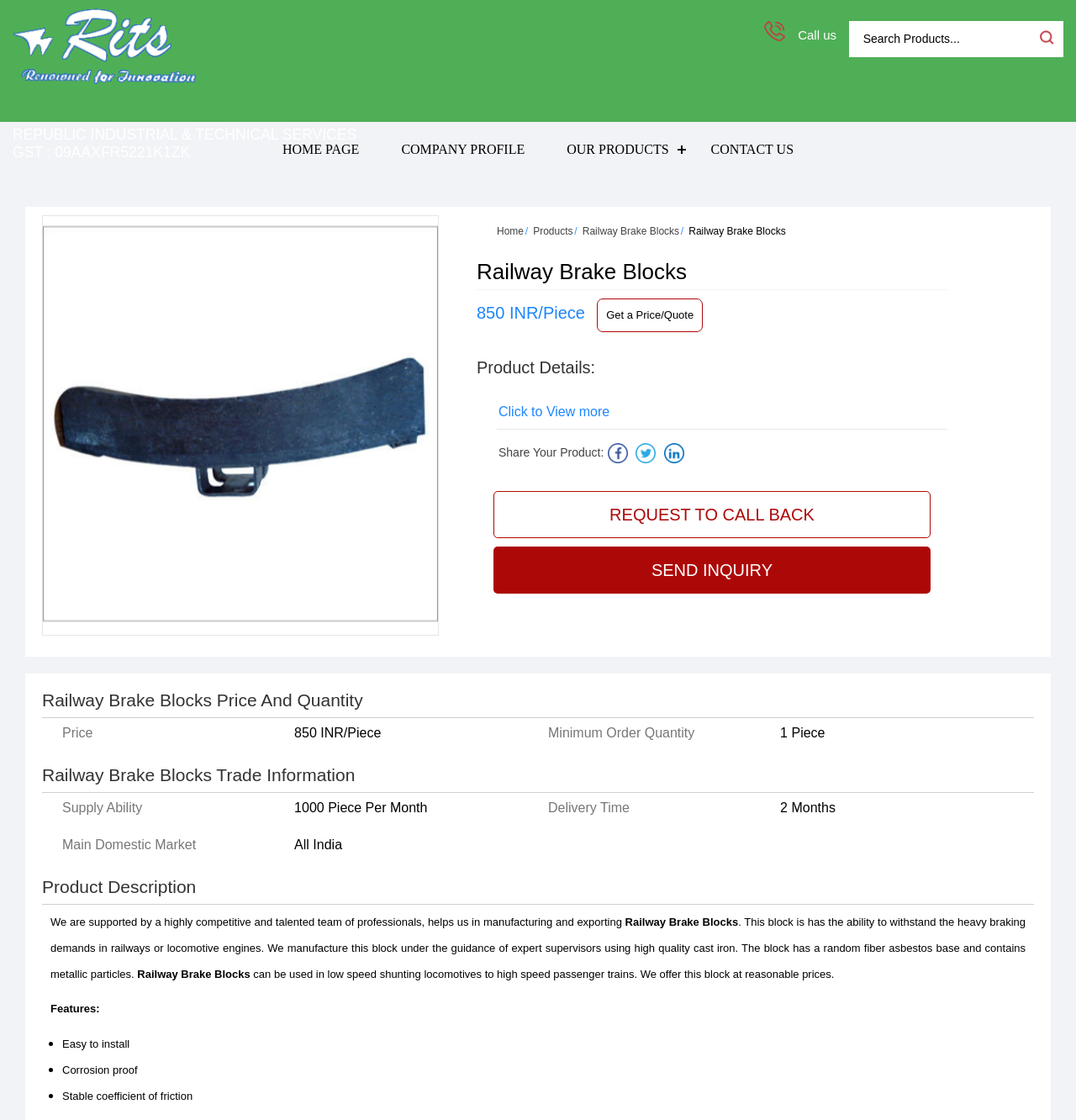Please provide a comprehensive answer to the question based on the screenshot: What is the feature of Railway Brake Blocks that makes them corrosion proof?

The feature of Railway Brake Blocks that makes them corrosion proof is not specified on the webpage. However, it is mentioned as one of the features of the product under the heading 'Features'.